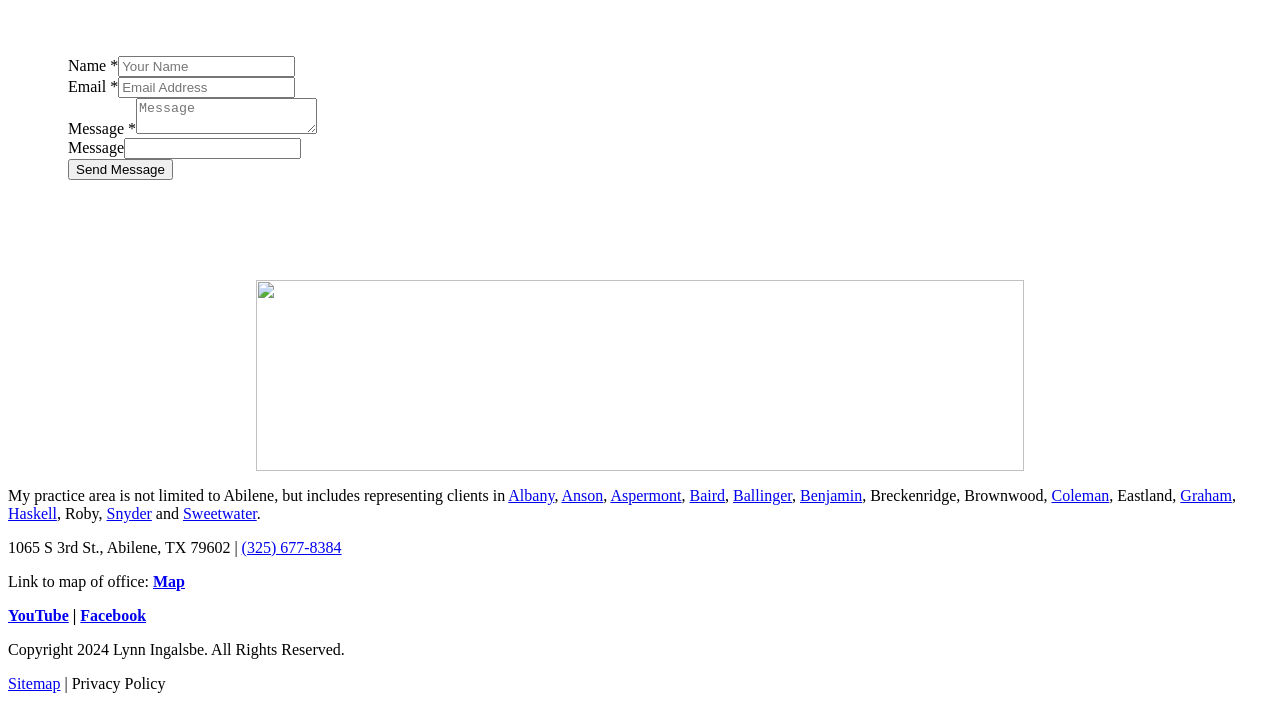Could you indicate the bounding box coordinates of the region to click in order to complete this instruction: "Read the article 'Prove Direct UK GMC Recognition Of Cardiothoracic Surgery Parallel Pathway: Ex-MATCVS President'".

None